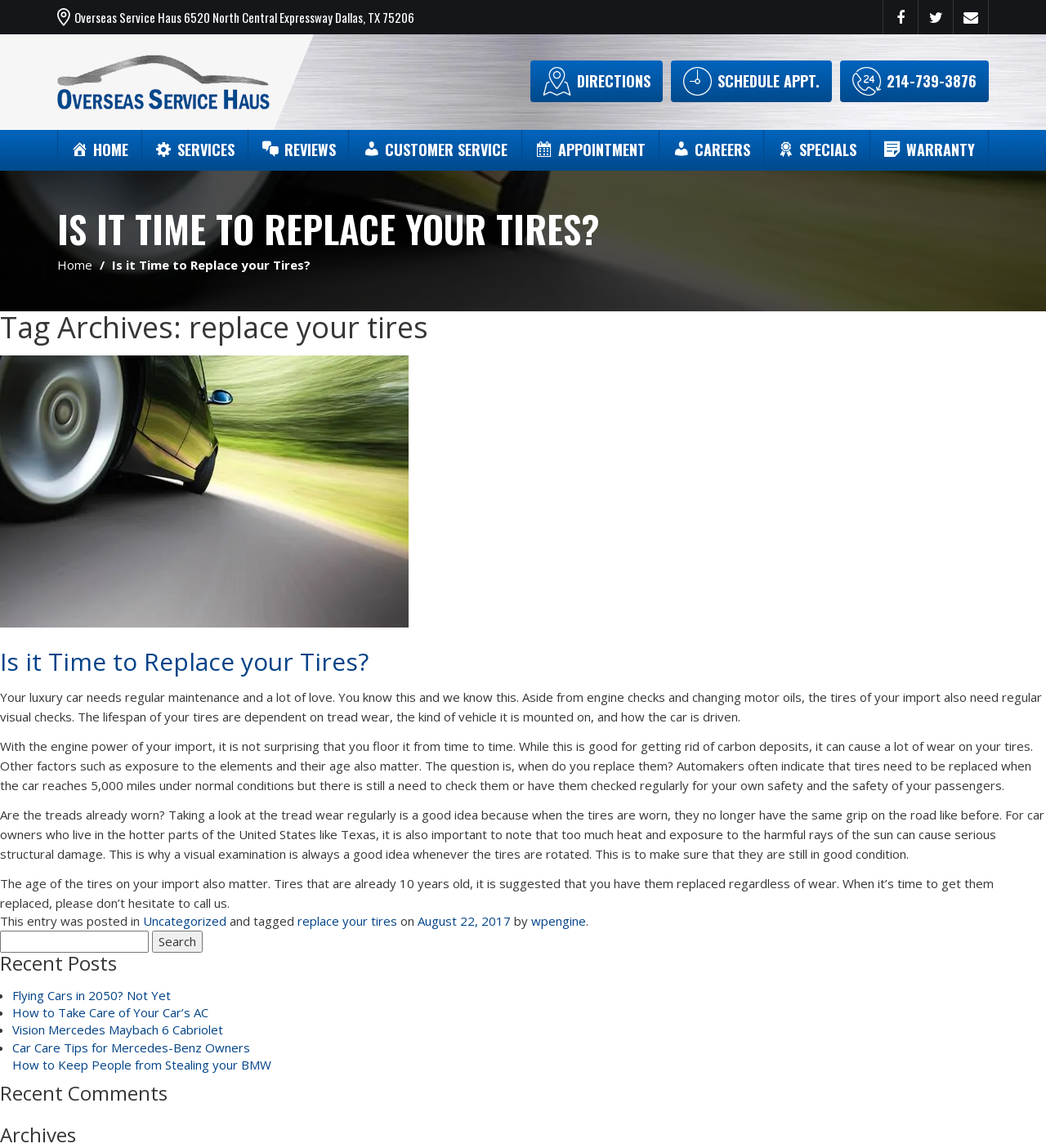From the webpage screenshot, identify the region described by SCHEDULE APPT.. Provide the bounding box coordinates as (top-left x, top-left y, bottom-right x, bottom-right y), with each value being a floating point number between 0 and 1.

[0.641, 0.053, 0.795, 0.089]